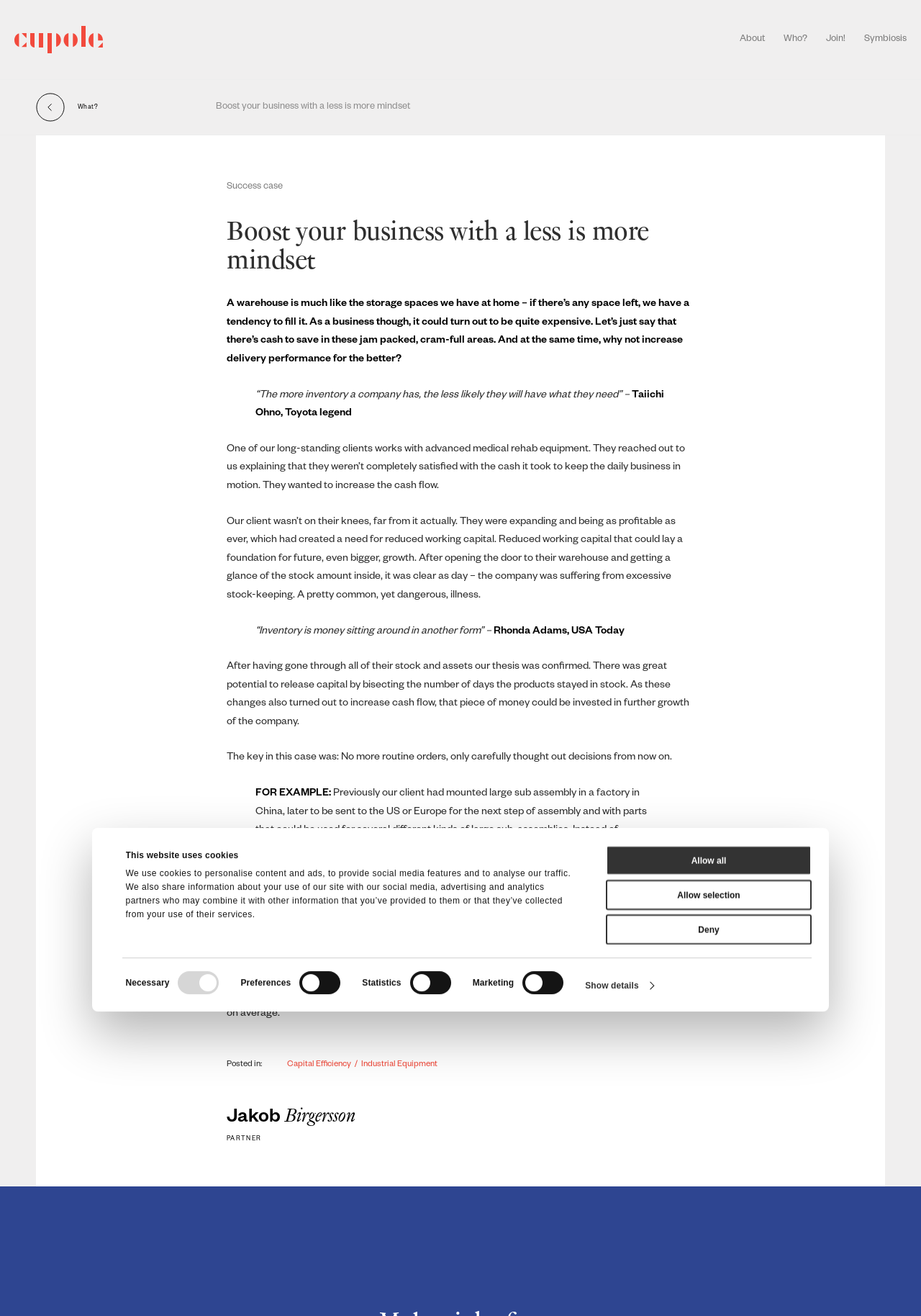Locate the bounding box coordinates of the item that should be clicked to fulfill the instruction: "Visit the Scottish Science Advisory Council website".

None